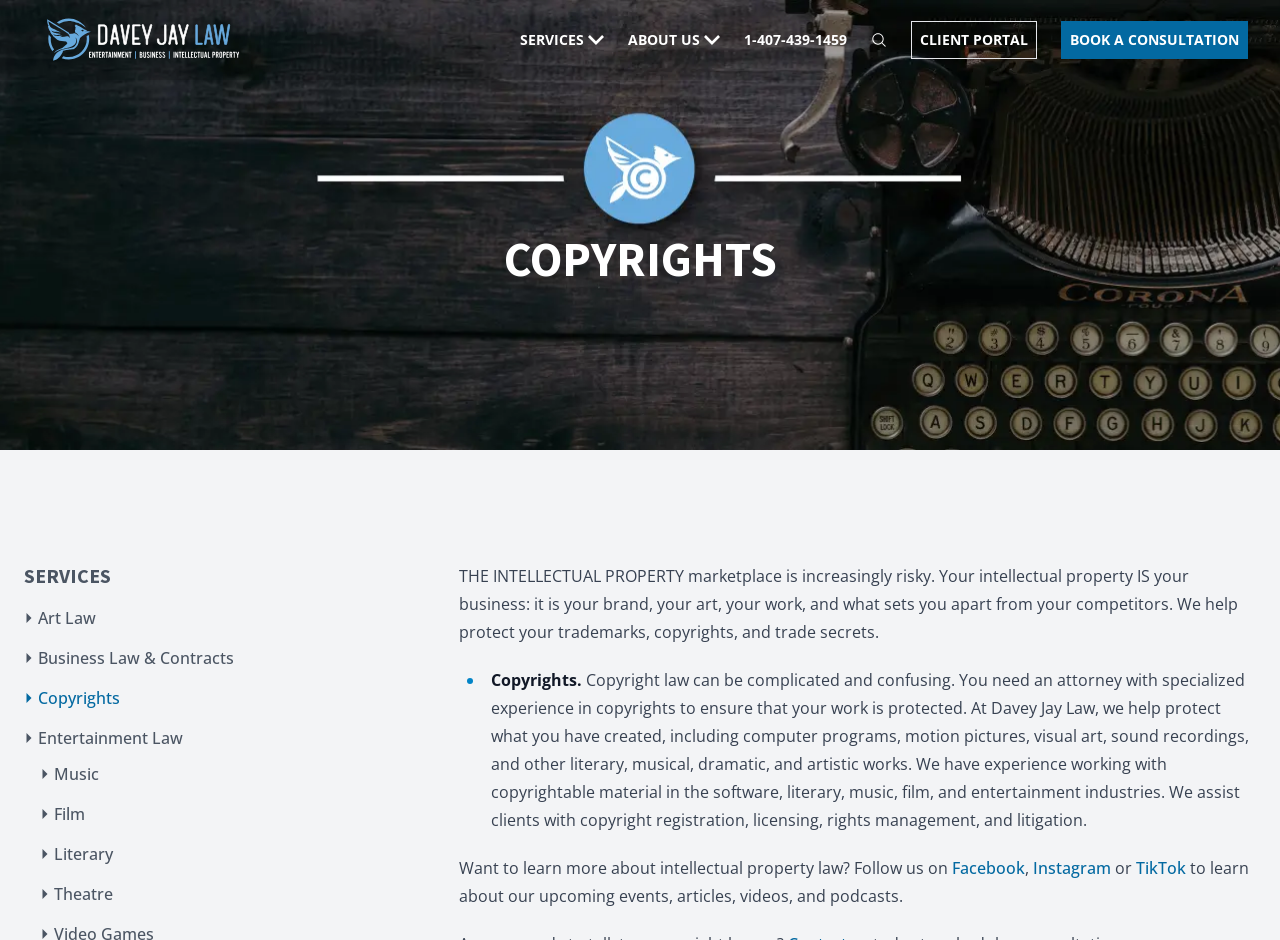Locate the UI element described as follows: "Book a Consultation". Return the bounding box coordinates as four float numbers between 0 and 1 in the order [left, top, right, bottom].

[0.829, 0.022, 0.975, 0.063]